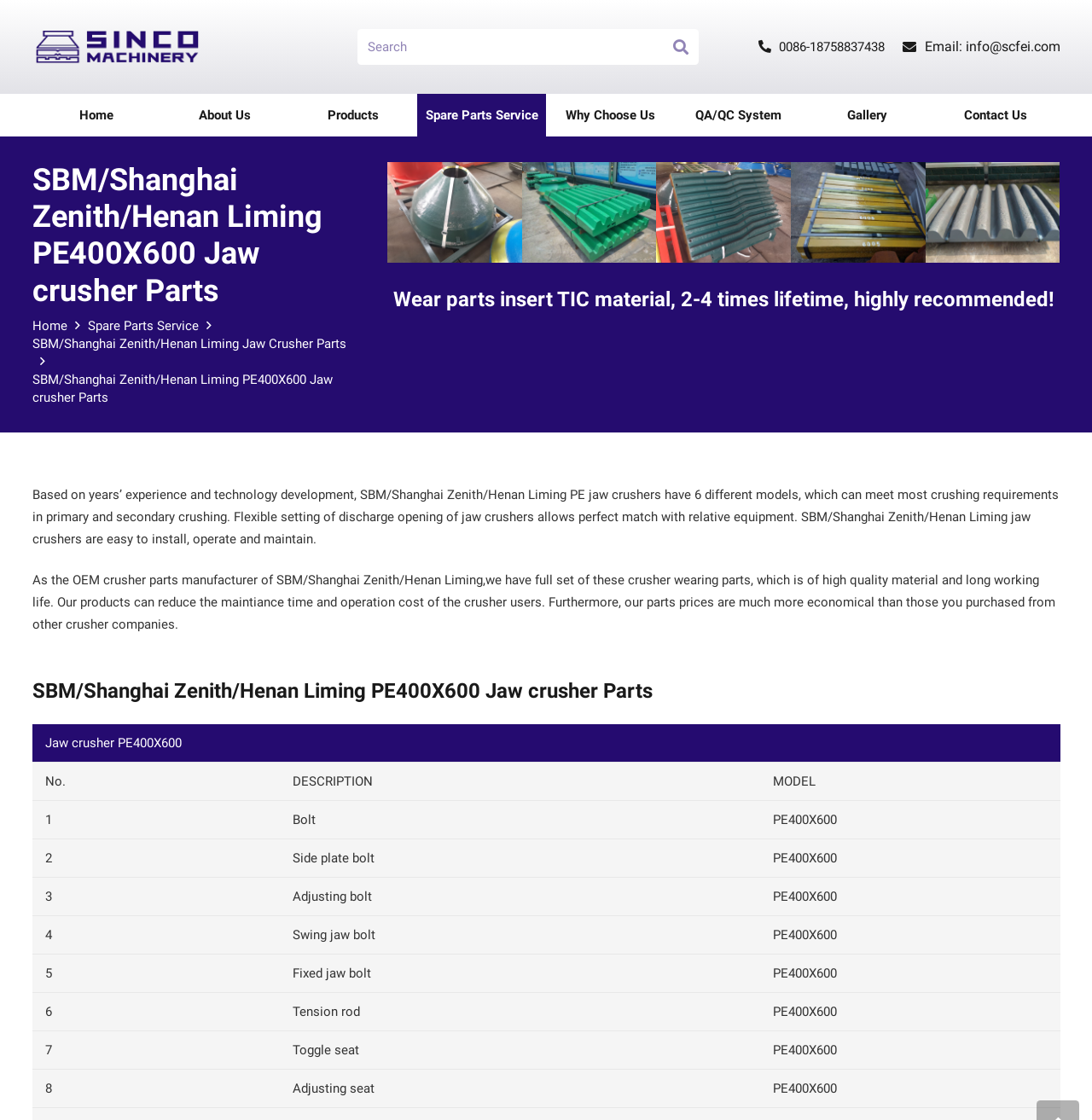Please specify the coordinates of the bounding box for the element that should be clicked to carry out this instruction: "Call 0086-18758837438". The coordinates must be four float numbers between 0 and 1, formatted as [left, top, right, bottom].

[0.713, 0.035, 0.81, 0.049]